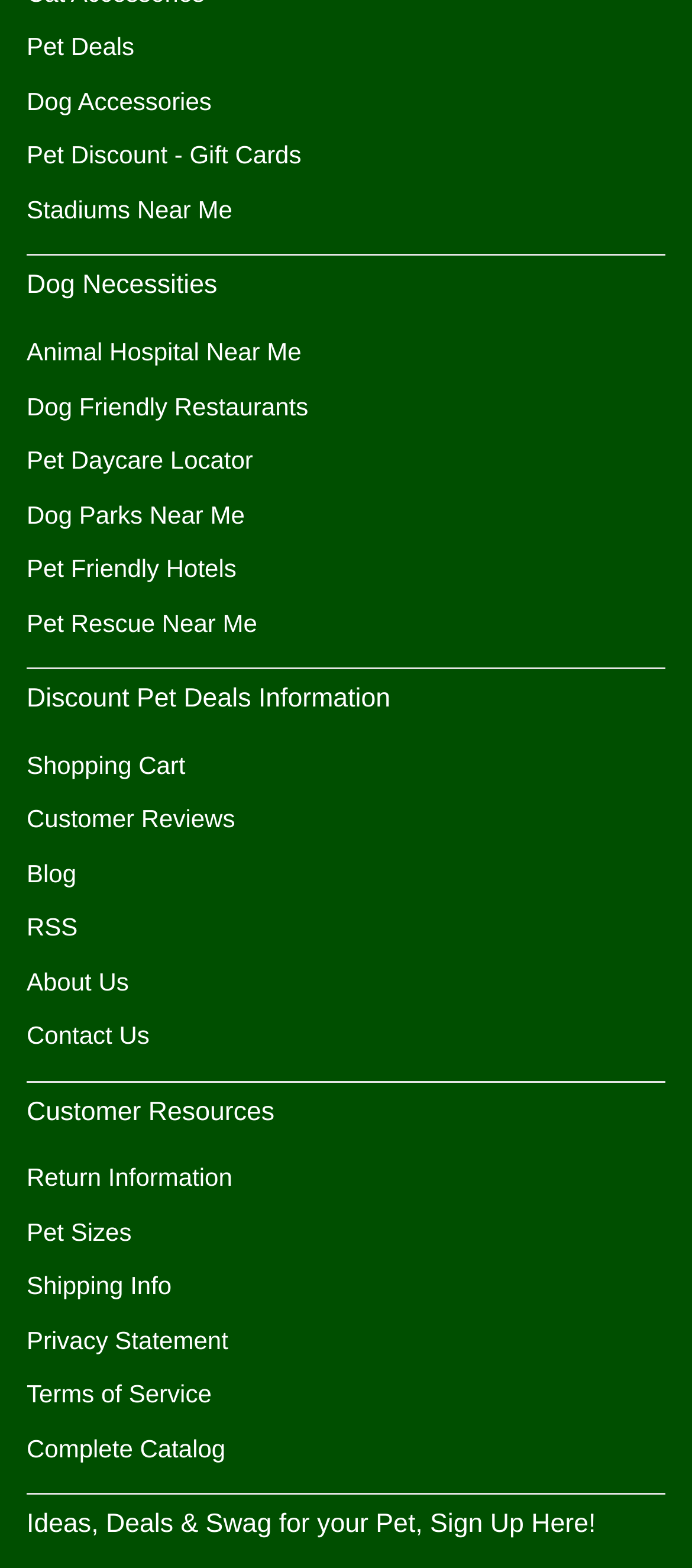Give a one-word or short phrase answer to this question: 
What is the last link under 'Customer Resources'?

Terms of Service